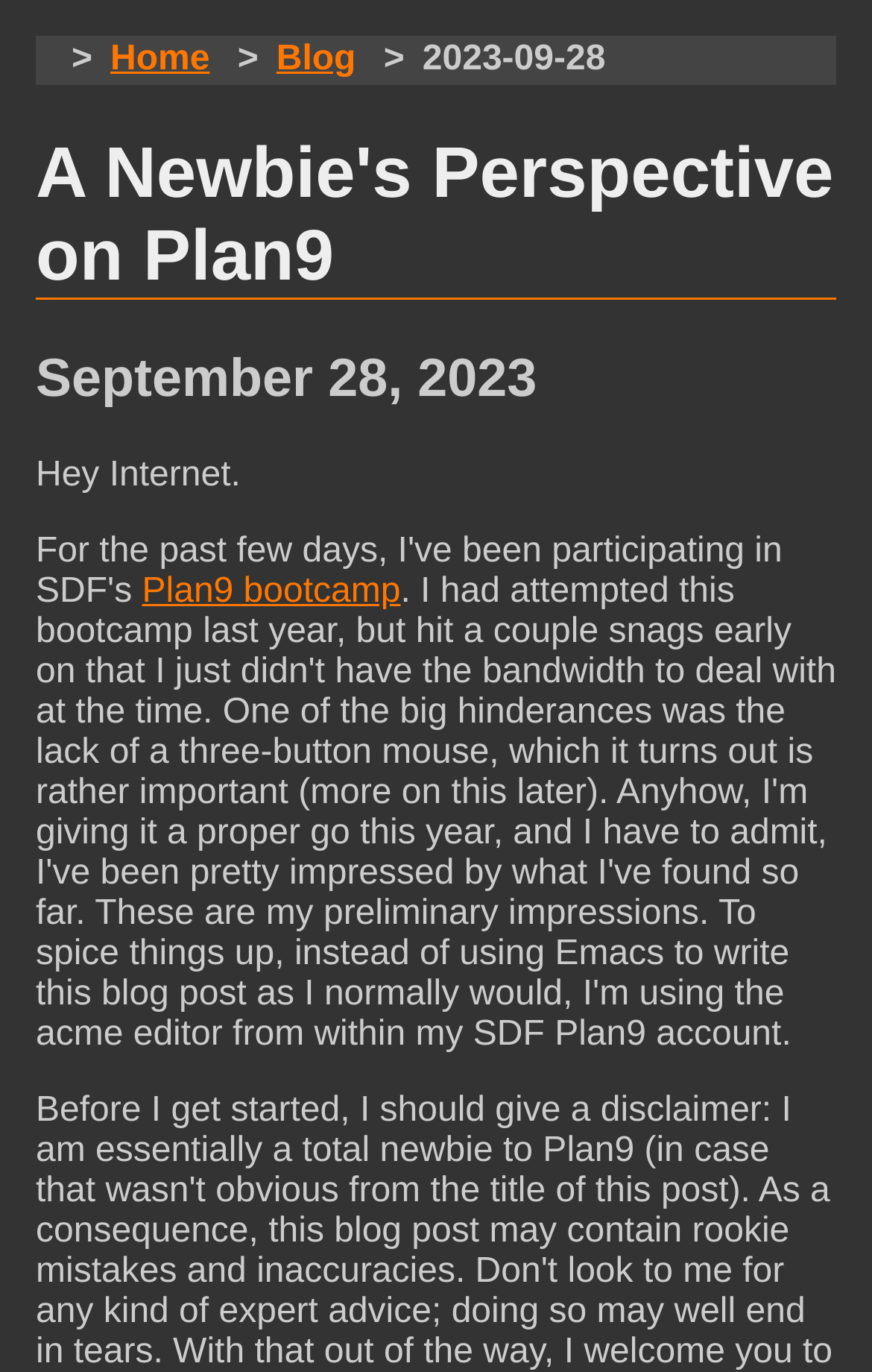Can you find and provide the main heading text of this webpage?

A Newbie's Perspective on Plan9